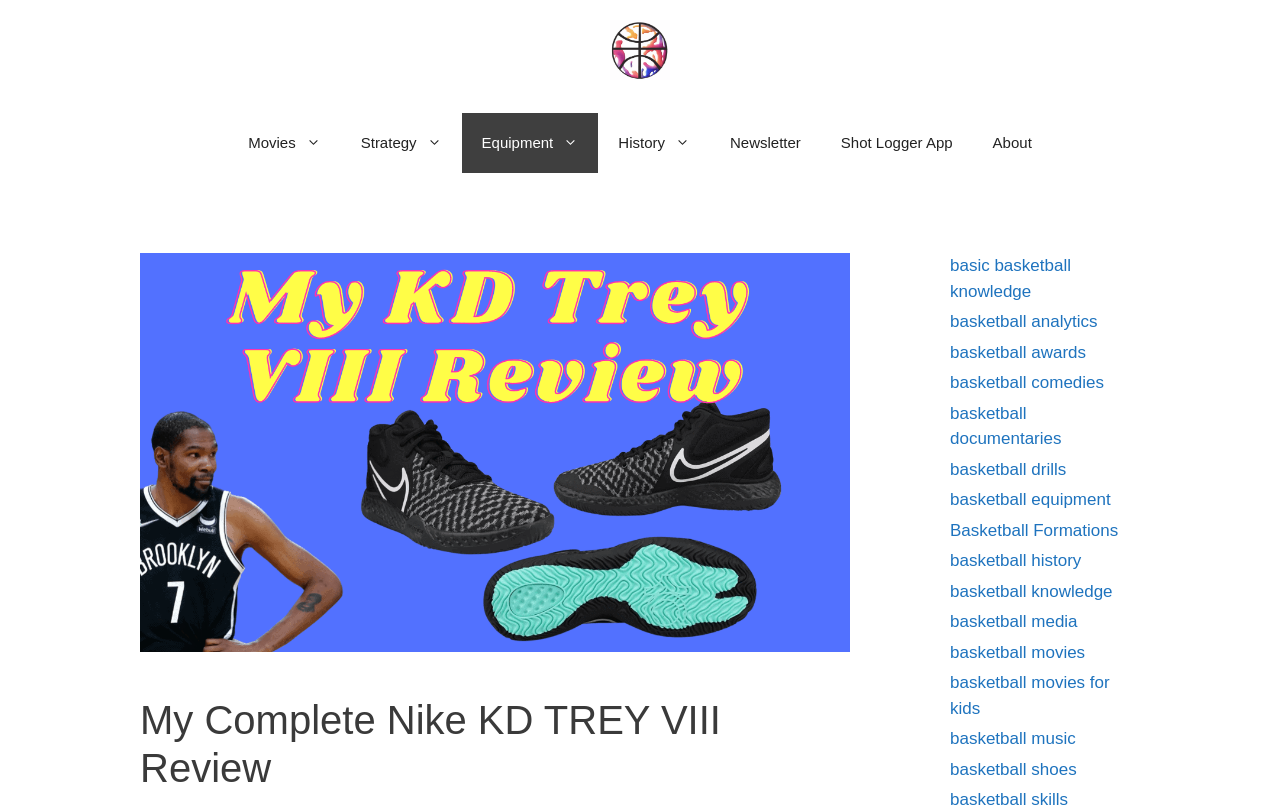Provide the bounding box coordinates of the section that needs to be clicked to accomplish the following instruction: "Click the HoopSong logo."

[0.477, 0.025, 0.523, 0.099]